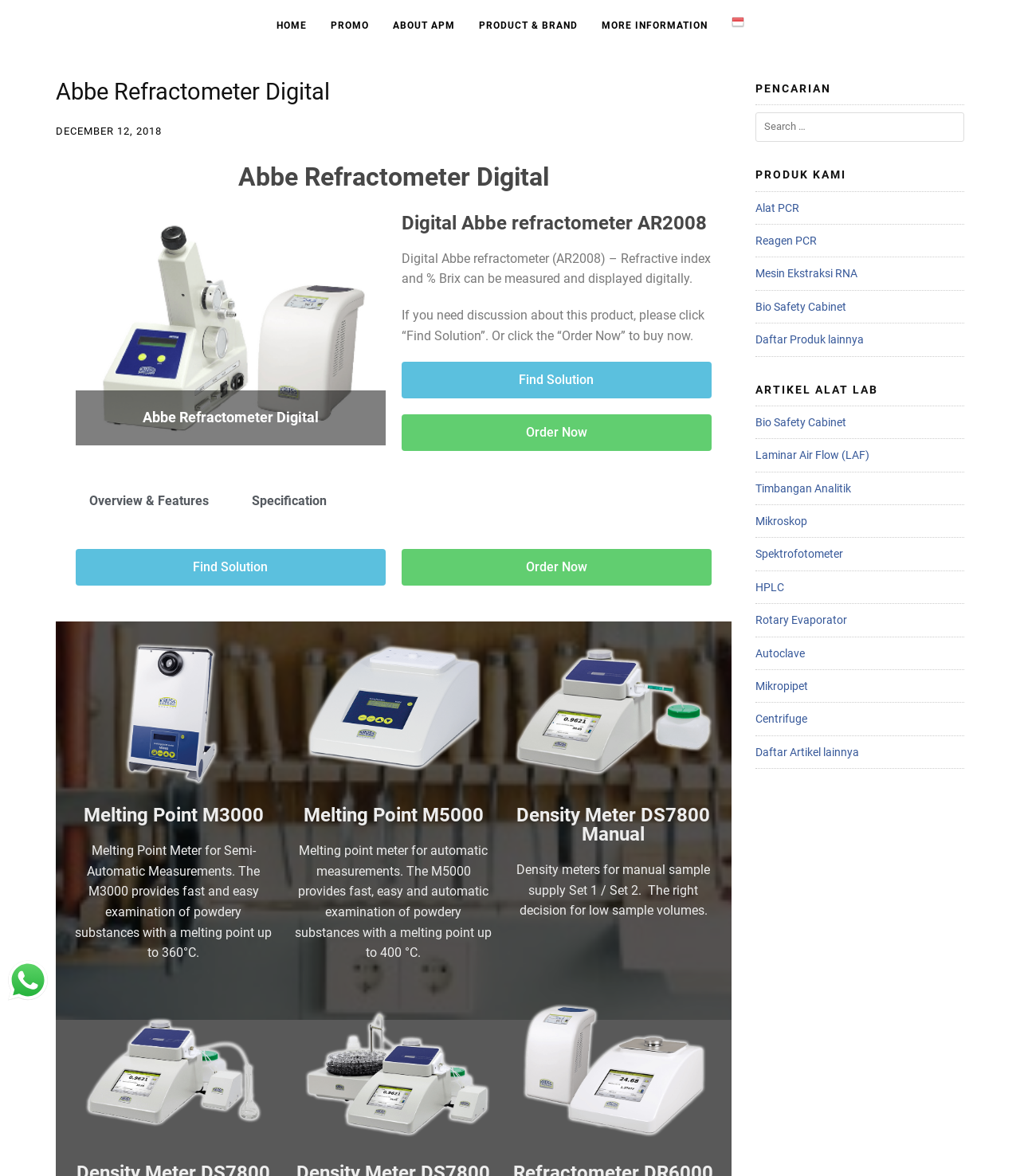Specify the bounding box coordinates of the area that needs to be clicked to achieve the following instruction: "View Abbe Refractometer Digital product details".

[0.233, 0.137, 0.538, 0.163]